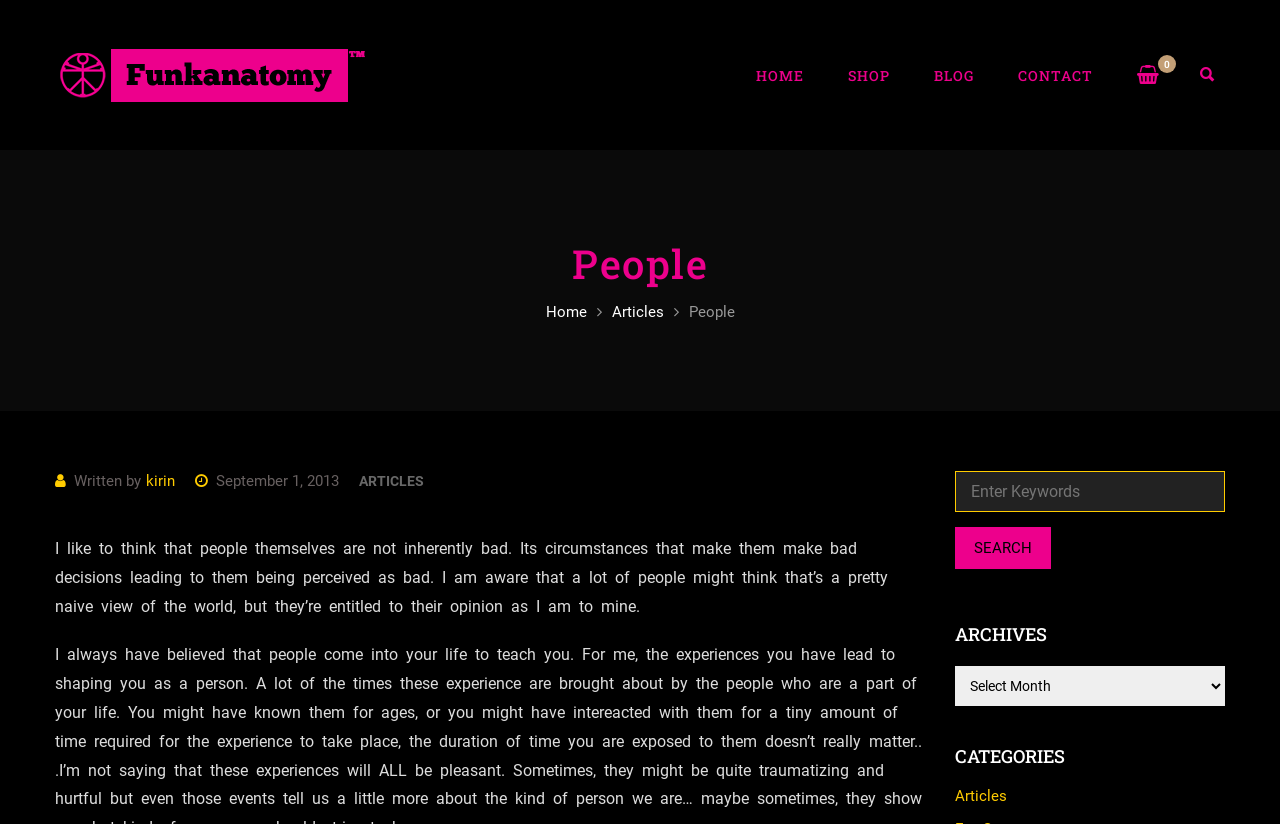Identify the bounding box coordinates of the region that should be clicked to execute the following instruction: "Click the Facebook icon".

None